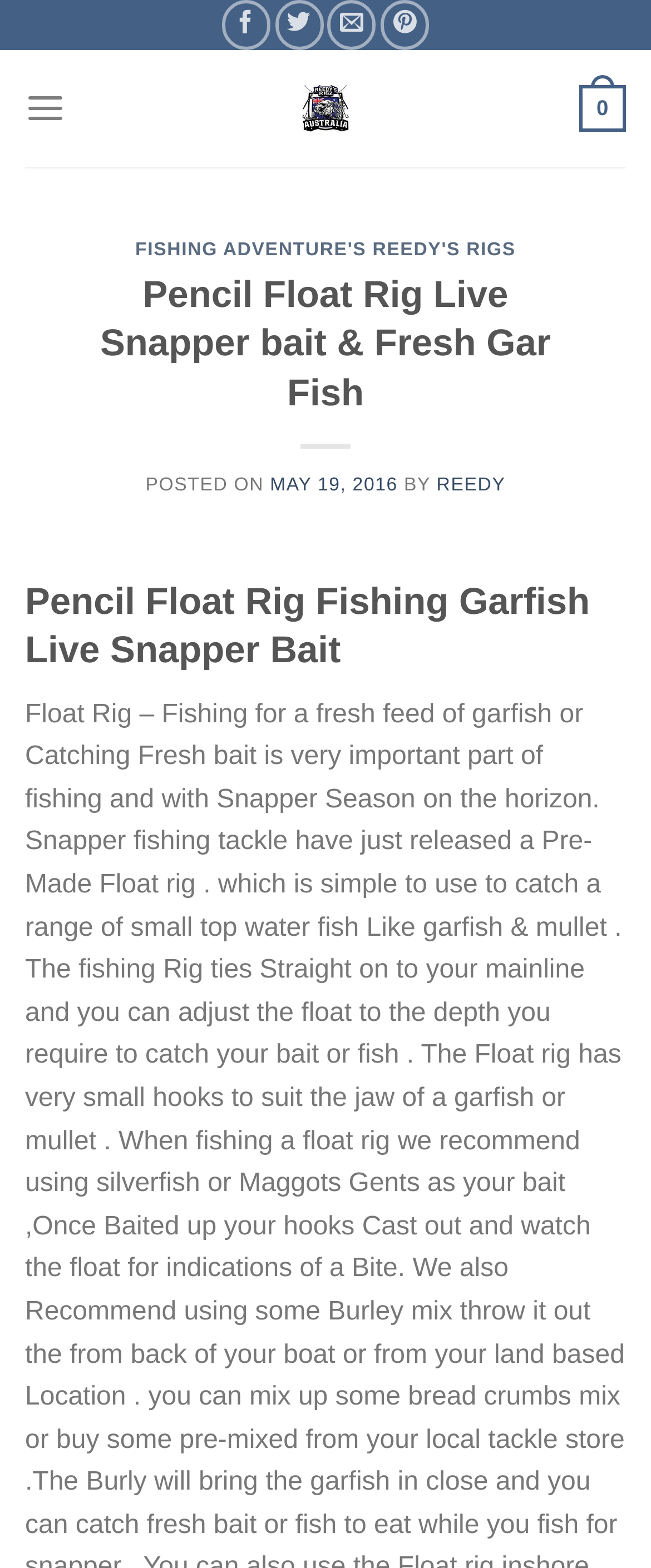Determine the bounding box coordinates (top-left x, top-left y, bottom-right x, bottom-right y) of the UI element described in the following text: Fishing Adventure's Reedy's Rigs

[0.208, 0.153, 0.792, 0.166]